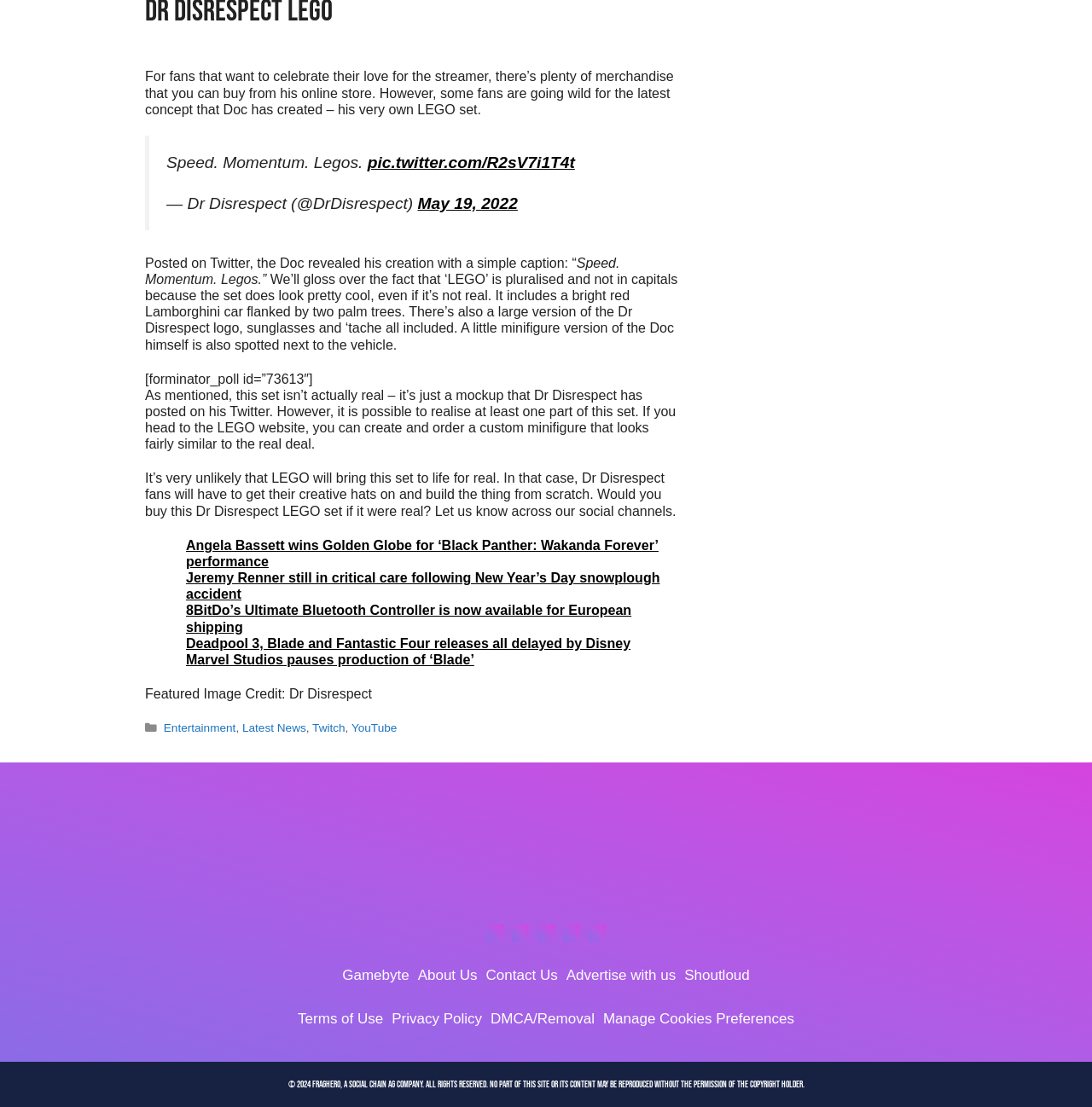What is the name of the website where fans can create and order a custom minifigure?
Kindly give a detailed and elaborate answer to the question.

According to the text, fans can create and order a custom minifigure that looks similar to Dr Disrespect on the official LEGO website.